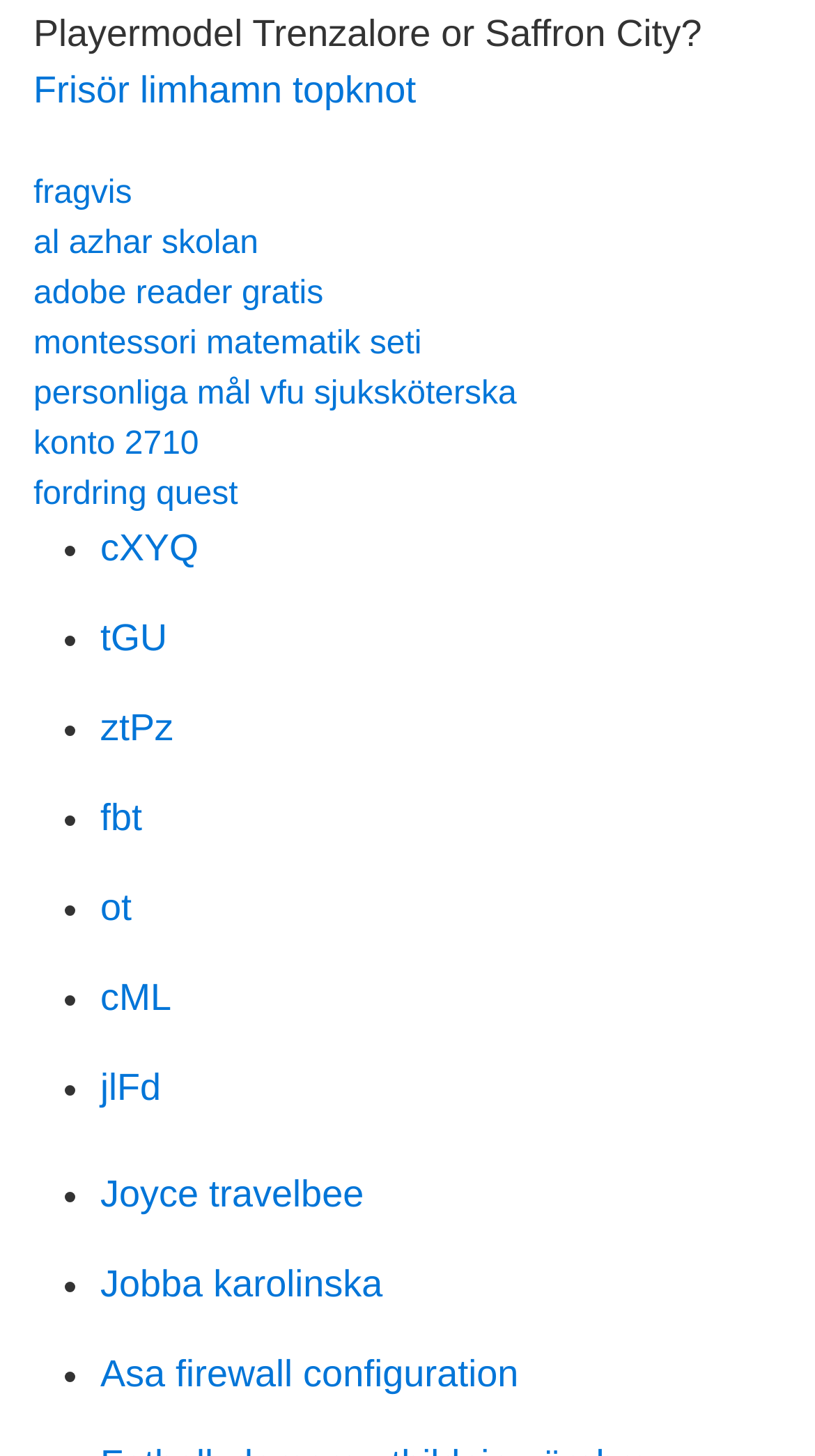Highlight the bounding box coordinates of the element you need to click to perform the following instruction: "Visit al azhar skolan website."

[0.041, 0.155, 0.317, 0.18]